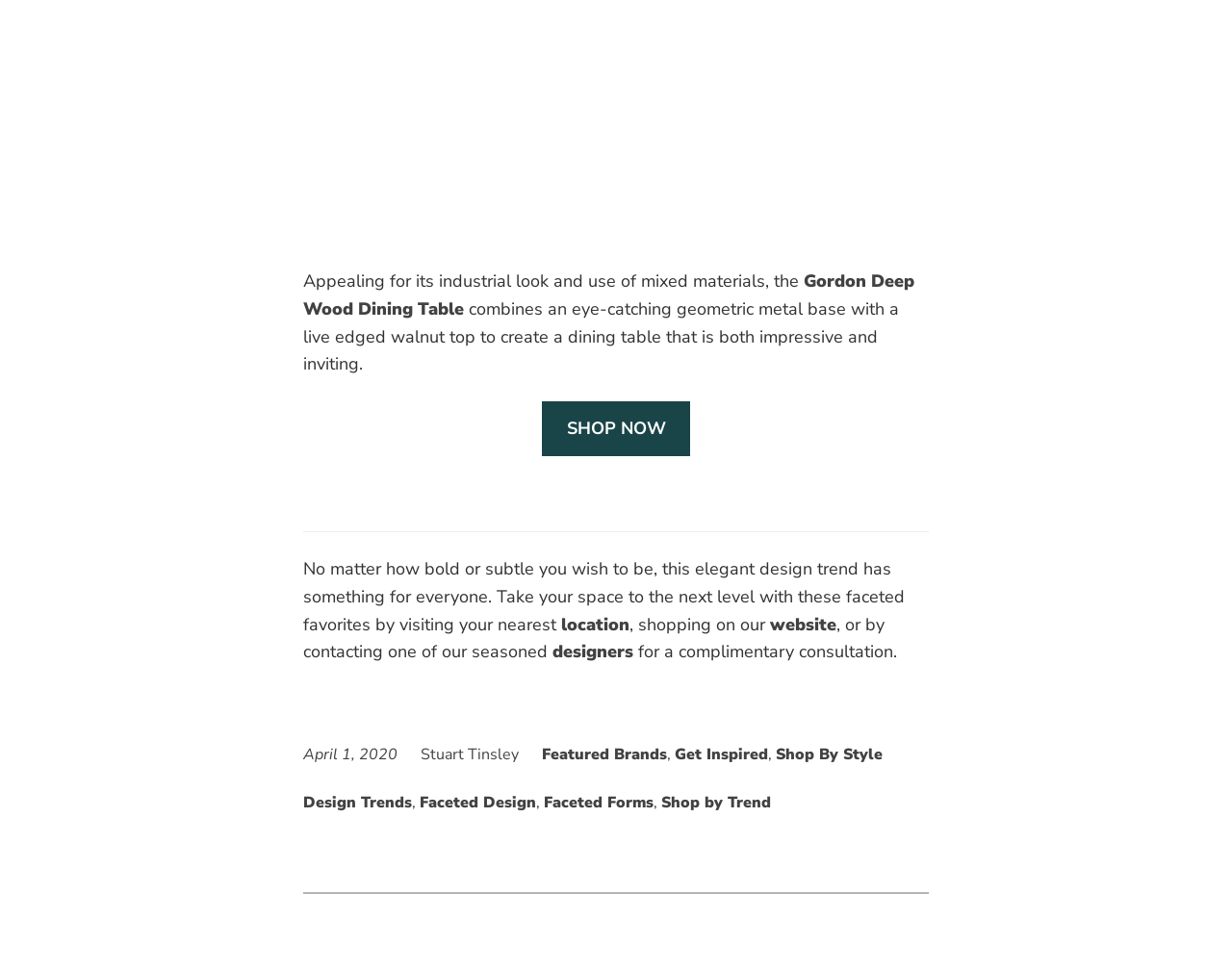What is the date of the article?
Give a single word or phrase as your answer by examining the image.

April 1, 2020